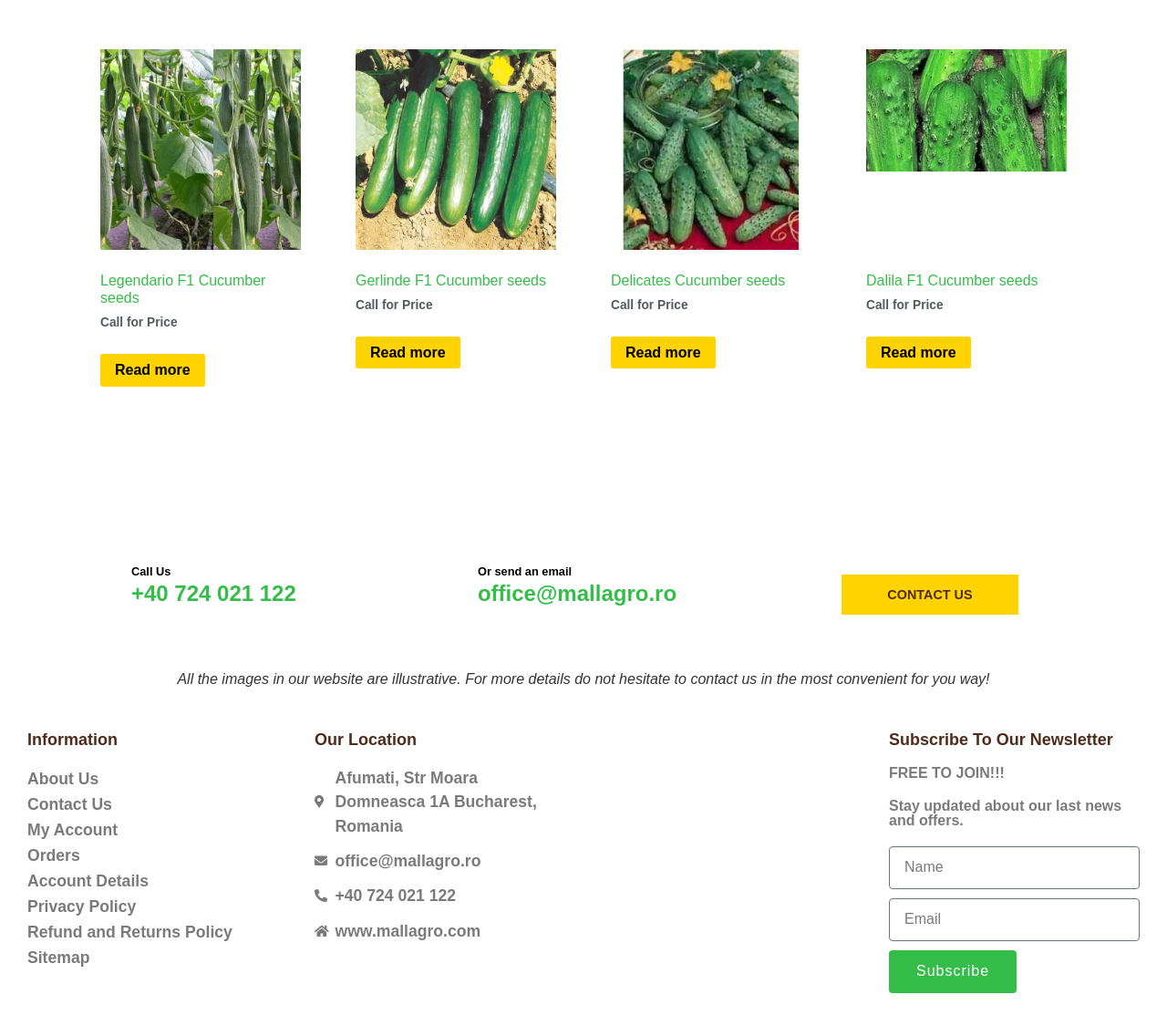Use a single word or phrase to answer the following:
What is the purpose of the 'Subscribe To Our Newsletter' section?

To stay updated about news and offers